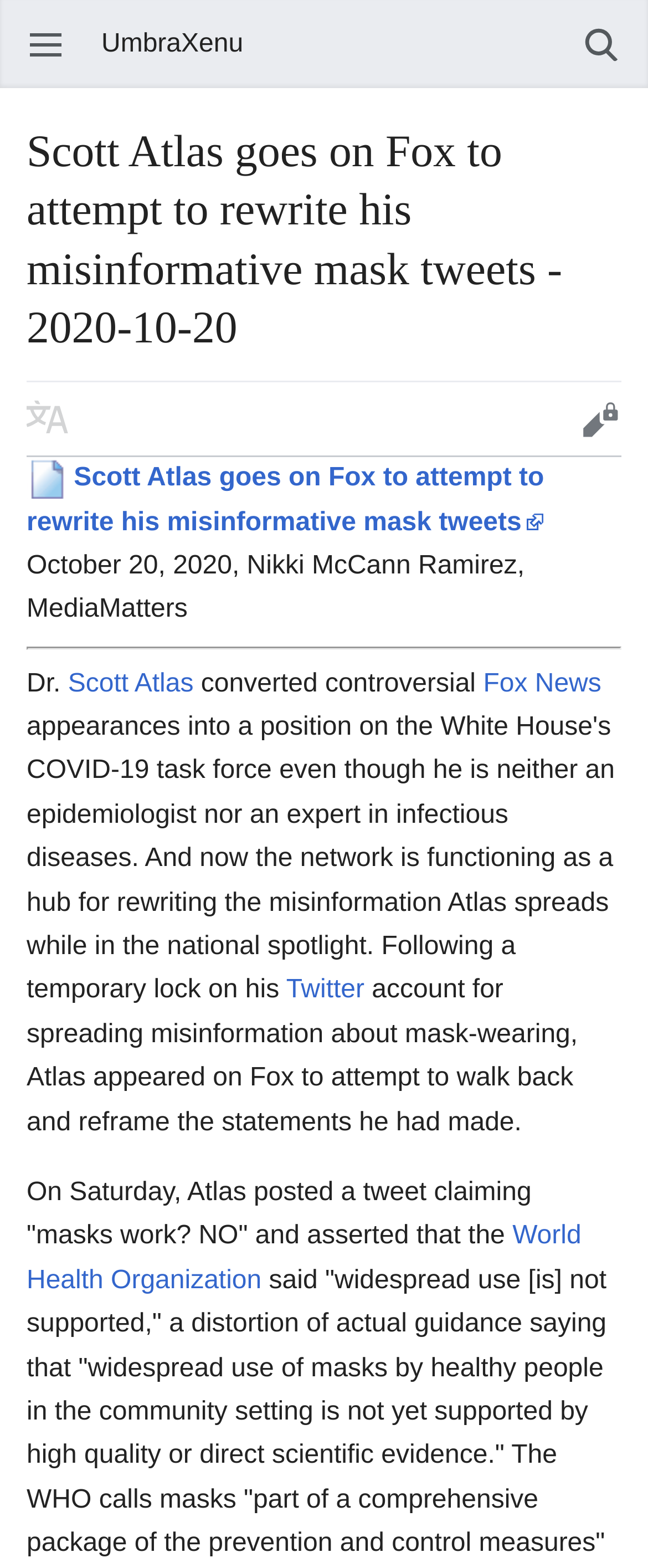From the element description Open main menu, predict the bounding box coordinates of the UI element. The coordinates must be specified in the format (top-left x, top-left y, bottom-right x, bottom-right y) and should be within the 0 to 1 range.

[0.0, 0.015, 0.144, 0.041]